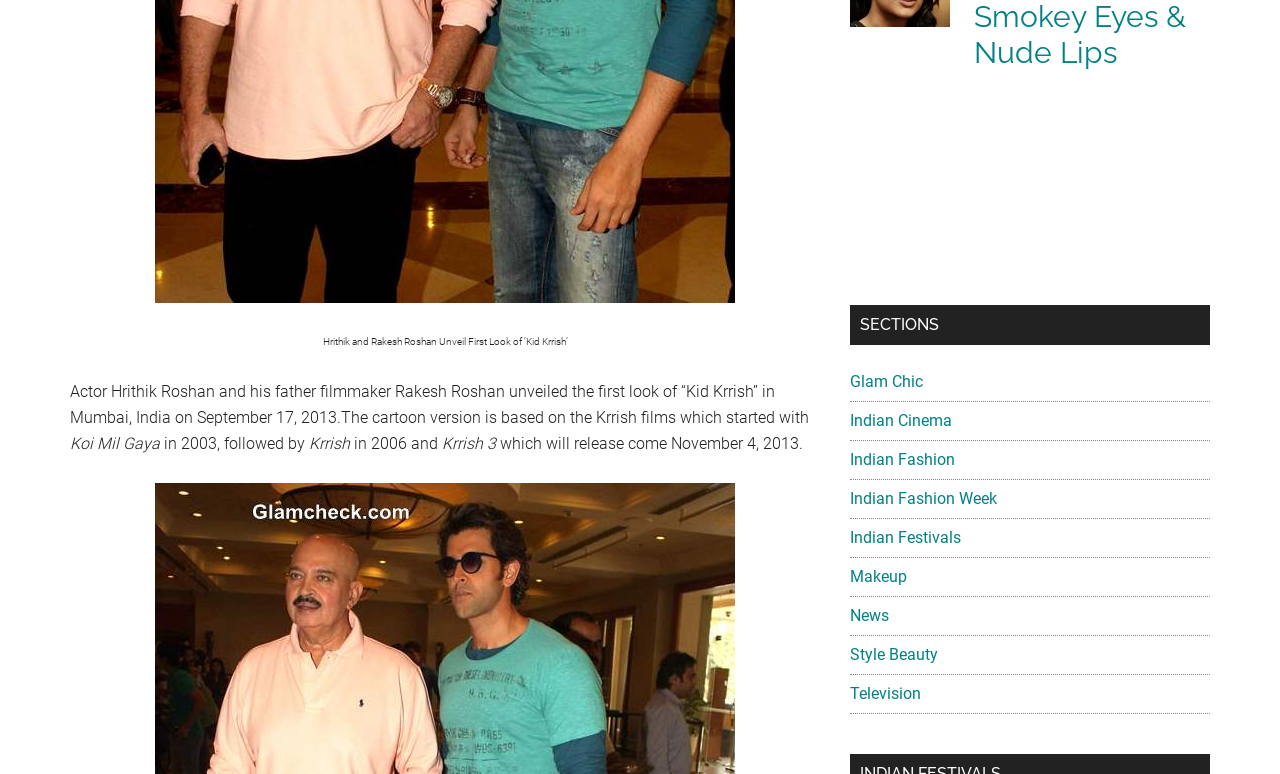Who unveiled the first look of 'Kid Krrish'?
Provide a detailed answer to the question, using the image to inform your response.

Based on the text, it is mentioned that 'Actor Hrithik Roshan and his father filmmaker Rakesh Roshan unveiled the first look of “Kid Krrish” in Mumbai, India on September 17, 2013.' Therefore, the ones who unveiled the first look of 'Kid Krrish' are Hrithik Roshan and Rakesh Roshan.